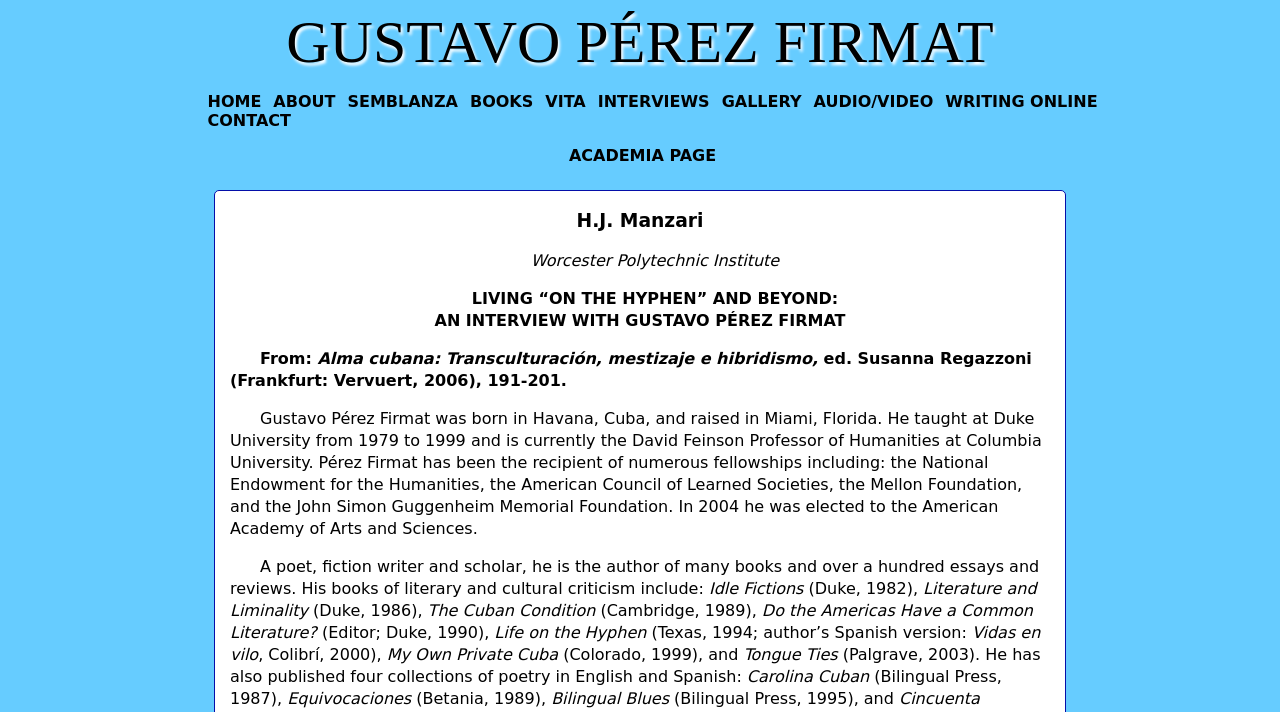Please find the bounding box coordinates of the clickable region needed to complete the following instruction: "Click ACADEMIA PAGE". The bounding box coordinates must consist of four float numbers between 0 and 1, i.e., [left, top, right, bottom].

[0.444, 0.205, 0.559, 0.232]